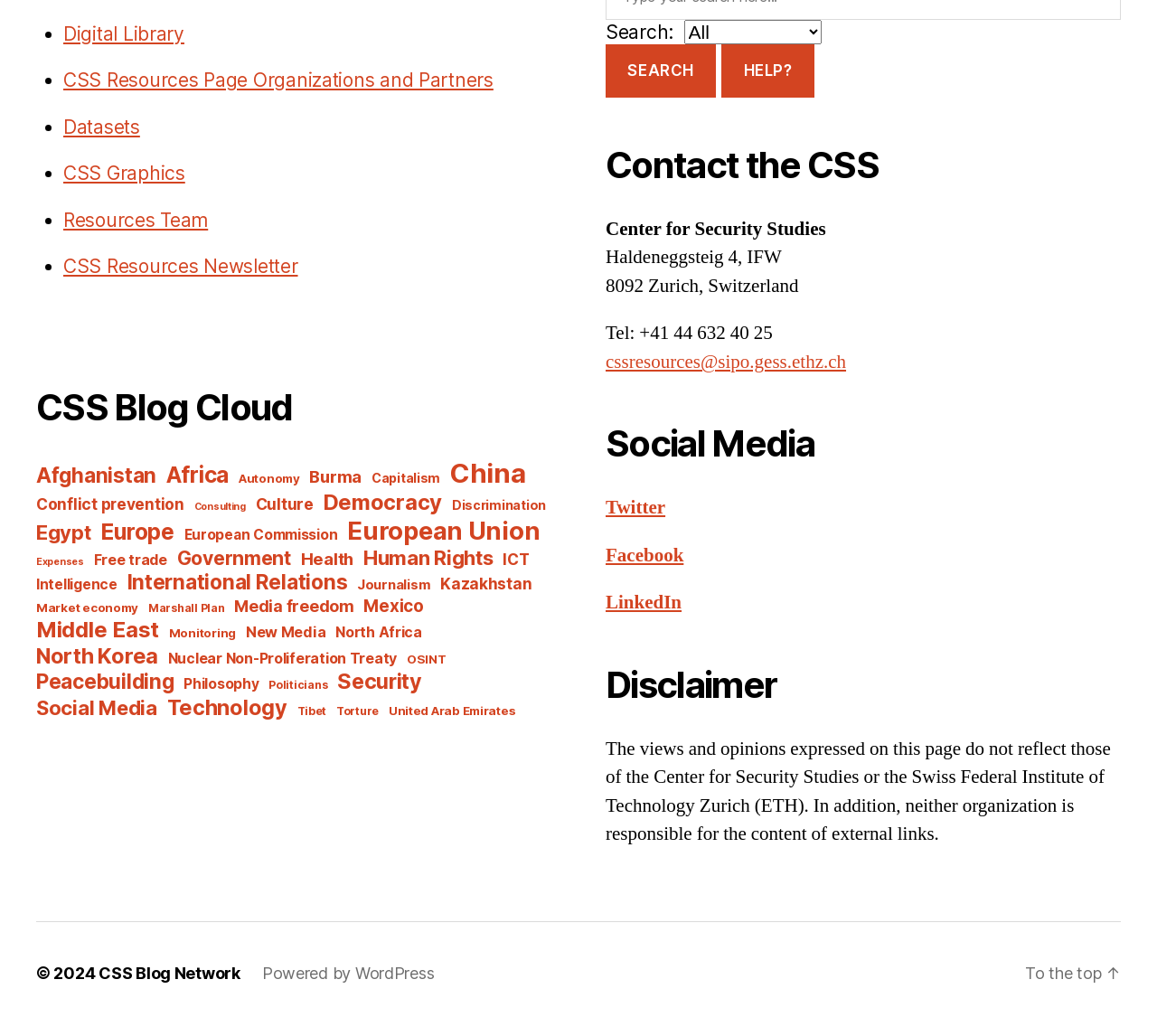Give a one-word or short-phrase answer to the following question: 
How many links are there in the CSS Blog Cloud section?

43